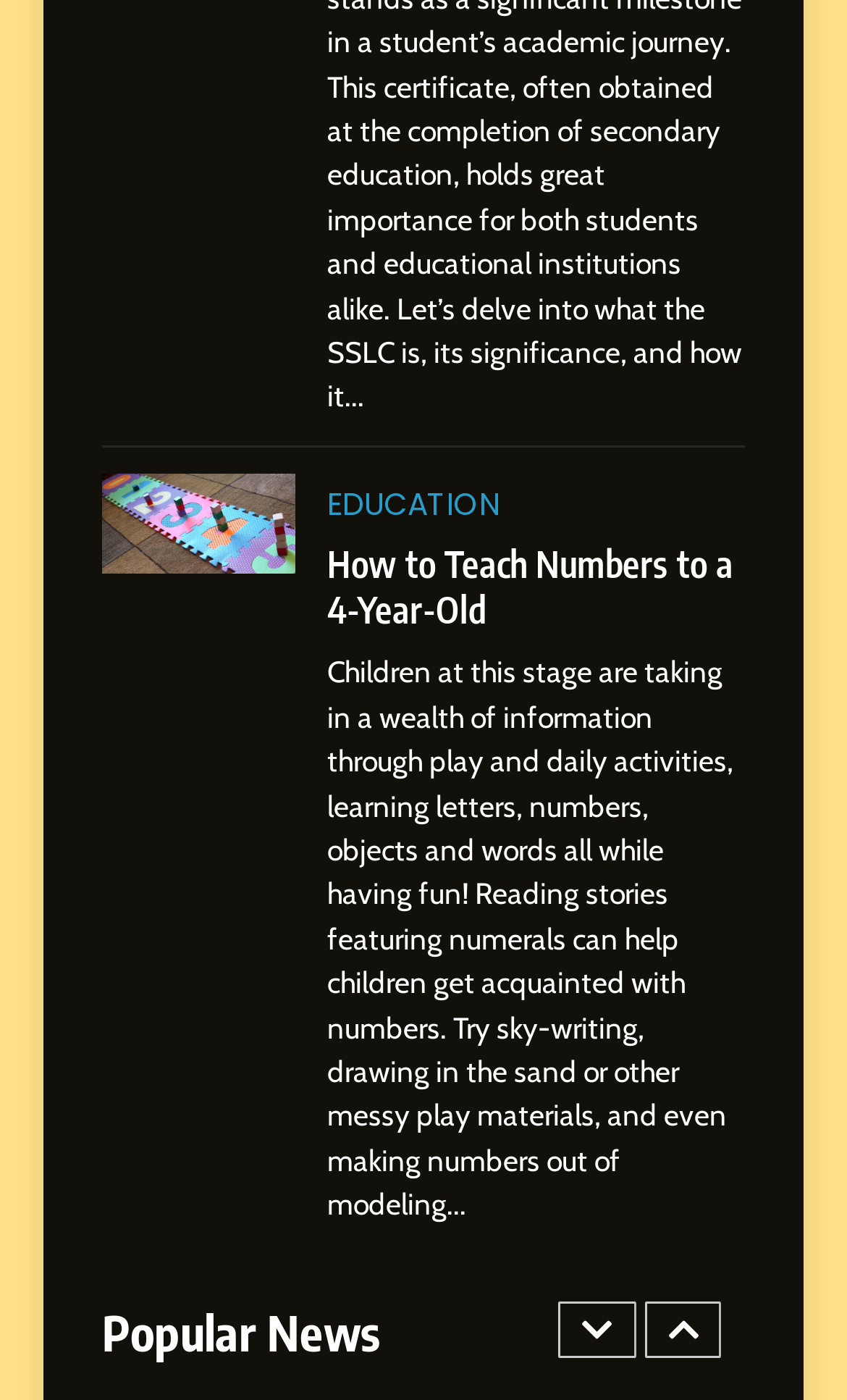Show the bounding box coordinates of the element that should be clicked to complete the task: "Click the button to view more".

[0.659, 0.929, 0.751, 0.969]